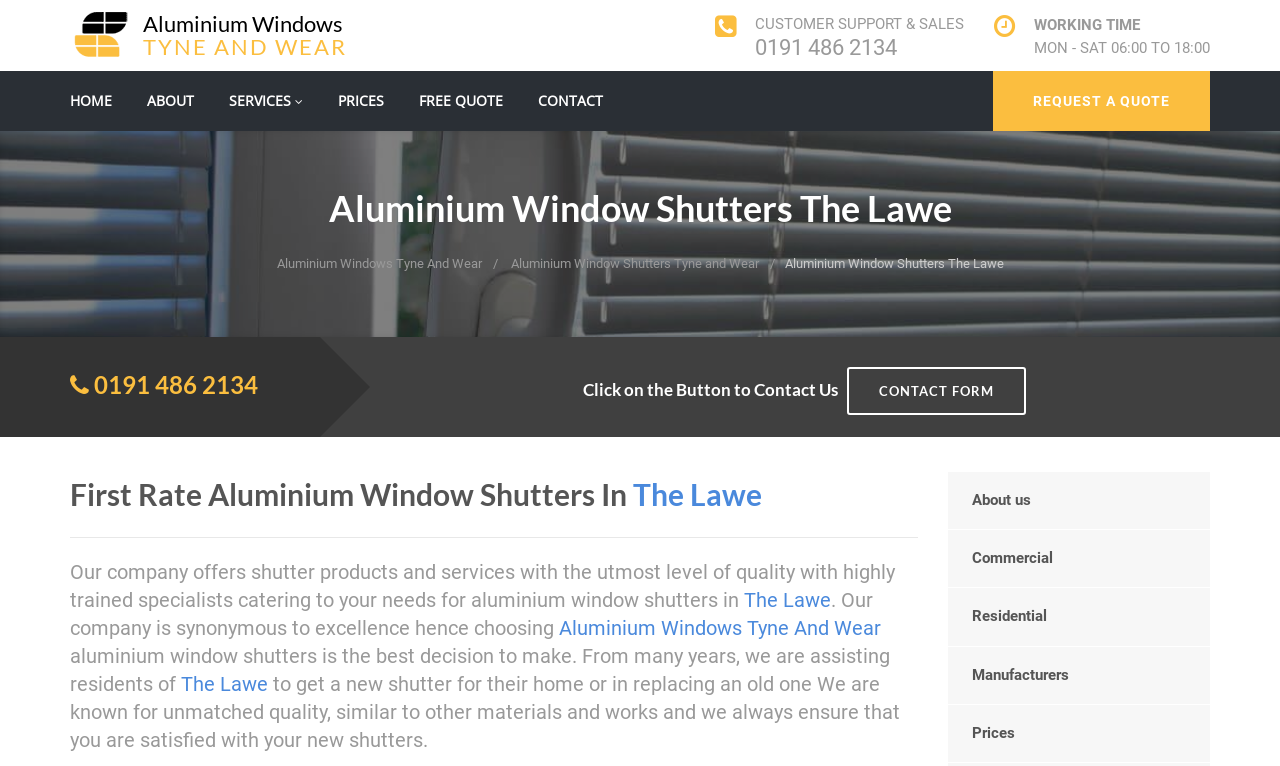Construct a comprehensive caption that outlines the webpage's structure and content.

The webpage is about Aluminium Window Shutters in The Lawe, specifically promoting a local window business. At the top left, there is a logo image of Aluminium Windows TYNE AND WEAR, accompanied by a link to the logo. 

To the right of the logo, there are two tables, one containing customer support and sales information, including a phone number, and the other displaying working hours. 

Below the logo, there is a navigation menu with links to different sections of the website, including HOME, ABOUT, SERVICES, PRICES, FREE QUOTE, and CONTACT. 

The main content of the webpage is divided into sections. The first section has a heading "Aluminium Window Shutters The Lawe" and contains links to related pages, including Aluminium Windows Tyne And Wear and Aluminium Window Shutters Tyne and Wear. 

The next section has a heading with a phone number and a call-to-action to contact the business. Below this, there is a section with a heading "First Rate Aluminium Window Shutters In The Lawe" followed by a horizontal separator line. 

The main content of the webpage is a block of text that describes the company's products and services, highlighting their quality and expertise in aluminium window shutters. The text is divided into several paragraphs, with the company name, Aluminium Windows Tyne And Wear, mentioned prominently. 

At the bottom of the page, there are links to additional sections, including About us, Commercial, Residential, Manufacturers, and Prices.